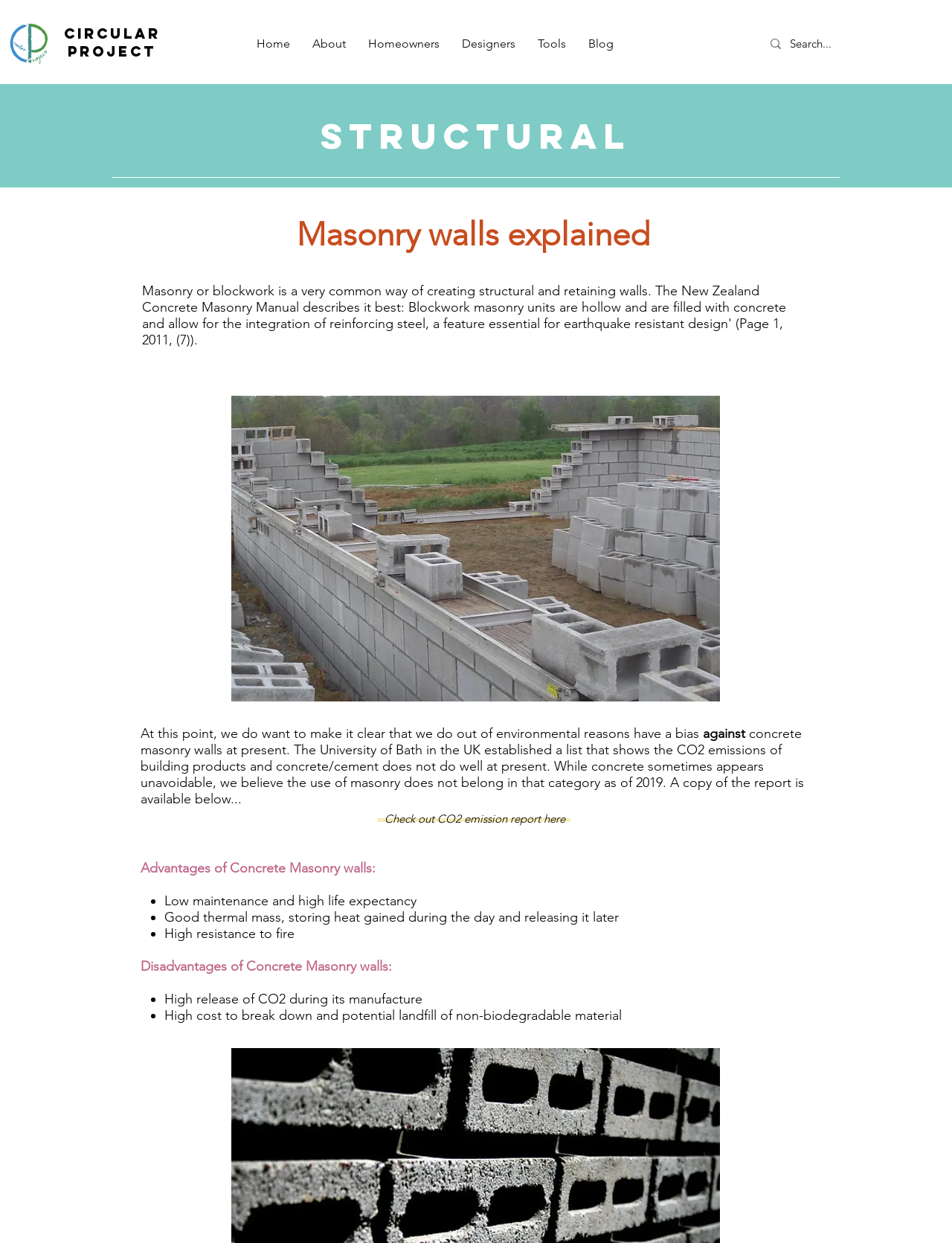What is one advantage of concrete masonry walls?
Kindly offer a comprehensive and detailed response to the question.

The webpage lists several advantages of concrete masonry walls, including low maintenance and high life expectancy, good thermal mass, and high resistance to fire, among others.